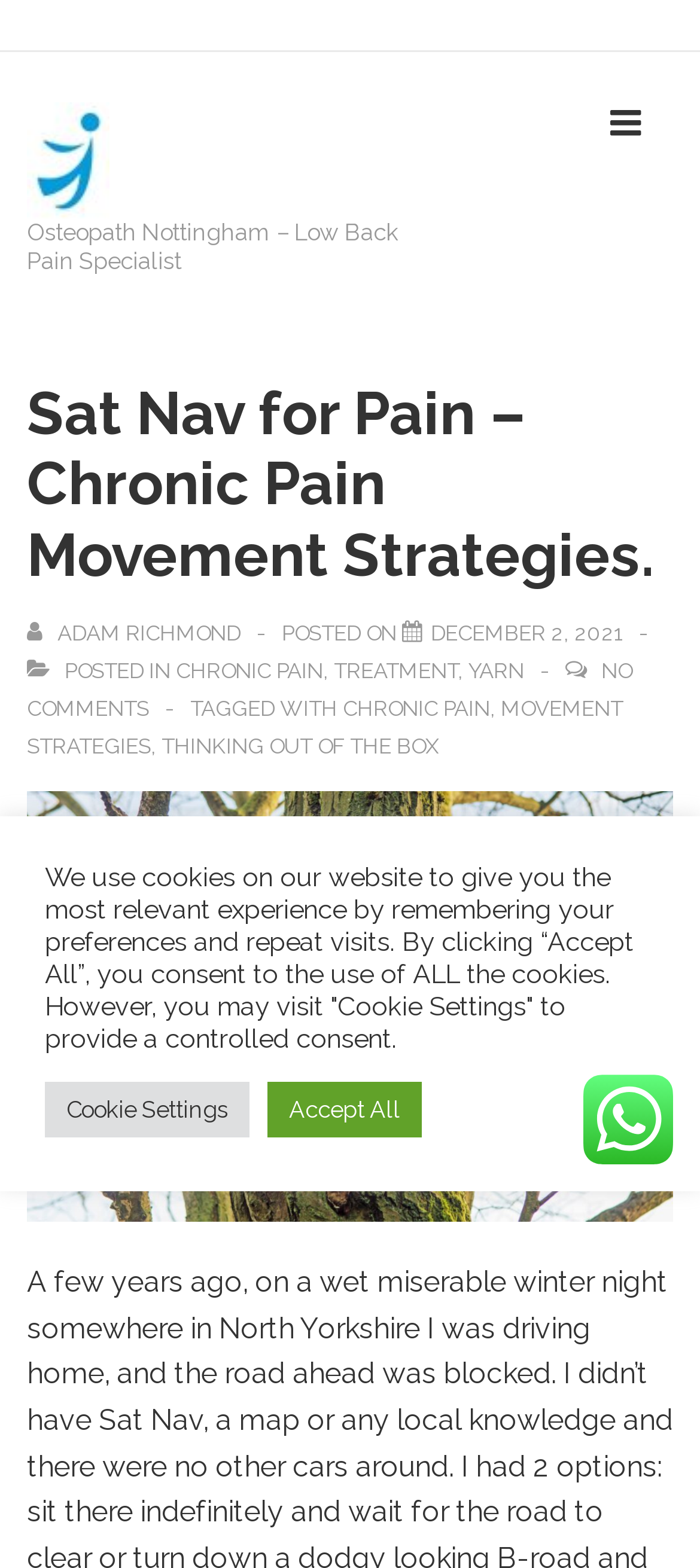What is the name of the osteopath?
Look at the image and respond with a single word or a short phrase.

Adam Richmond